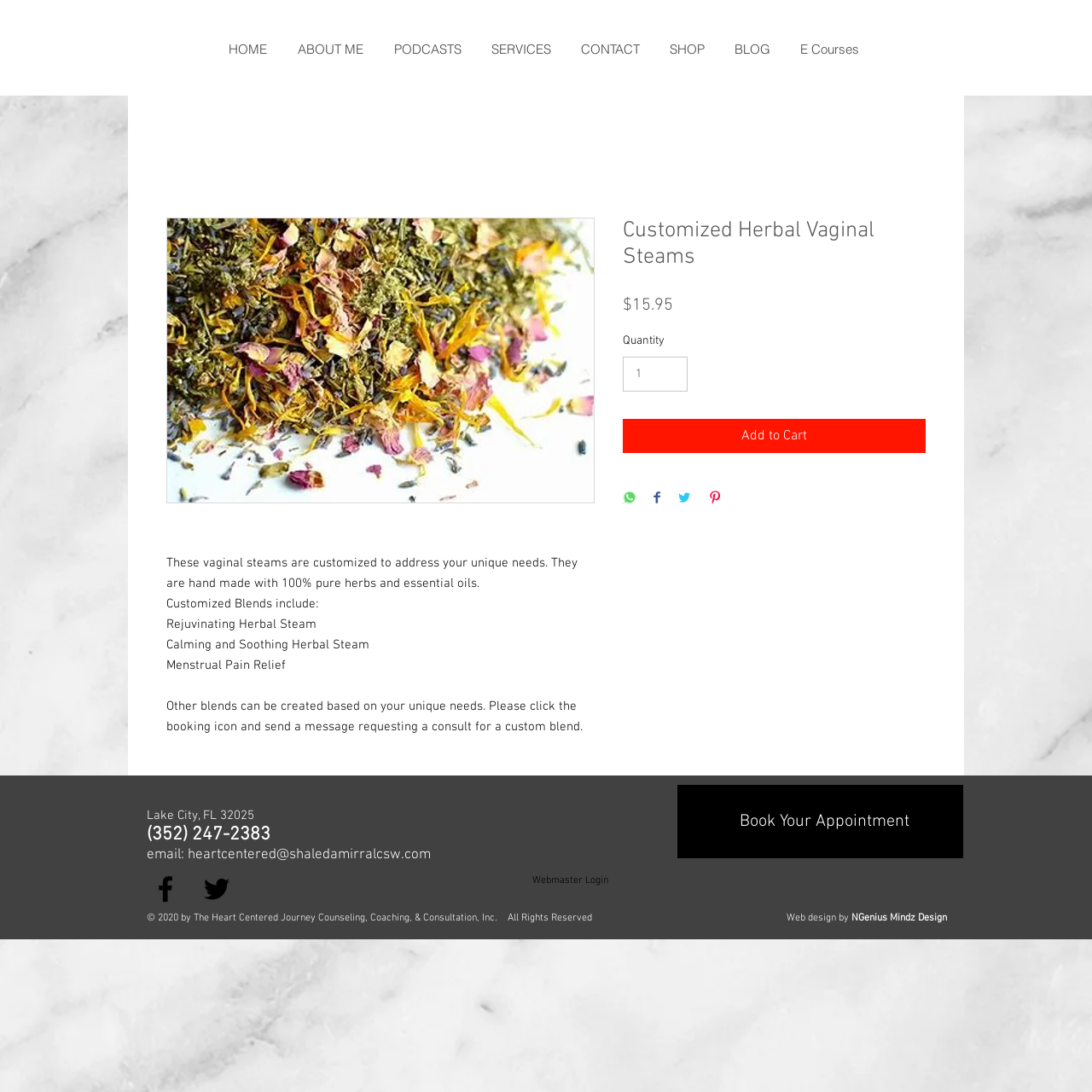Respond with a single word or phrase to the following question: What is the purpose of the 'Quantity' spin button?

To select quantity